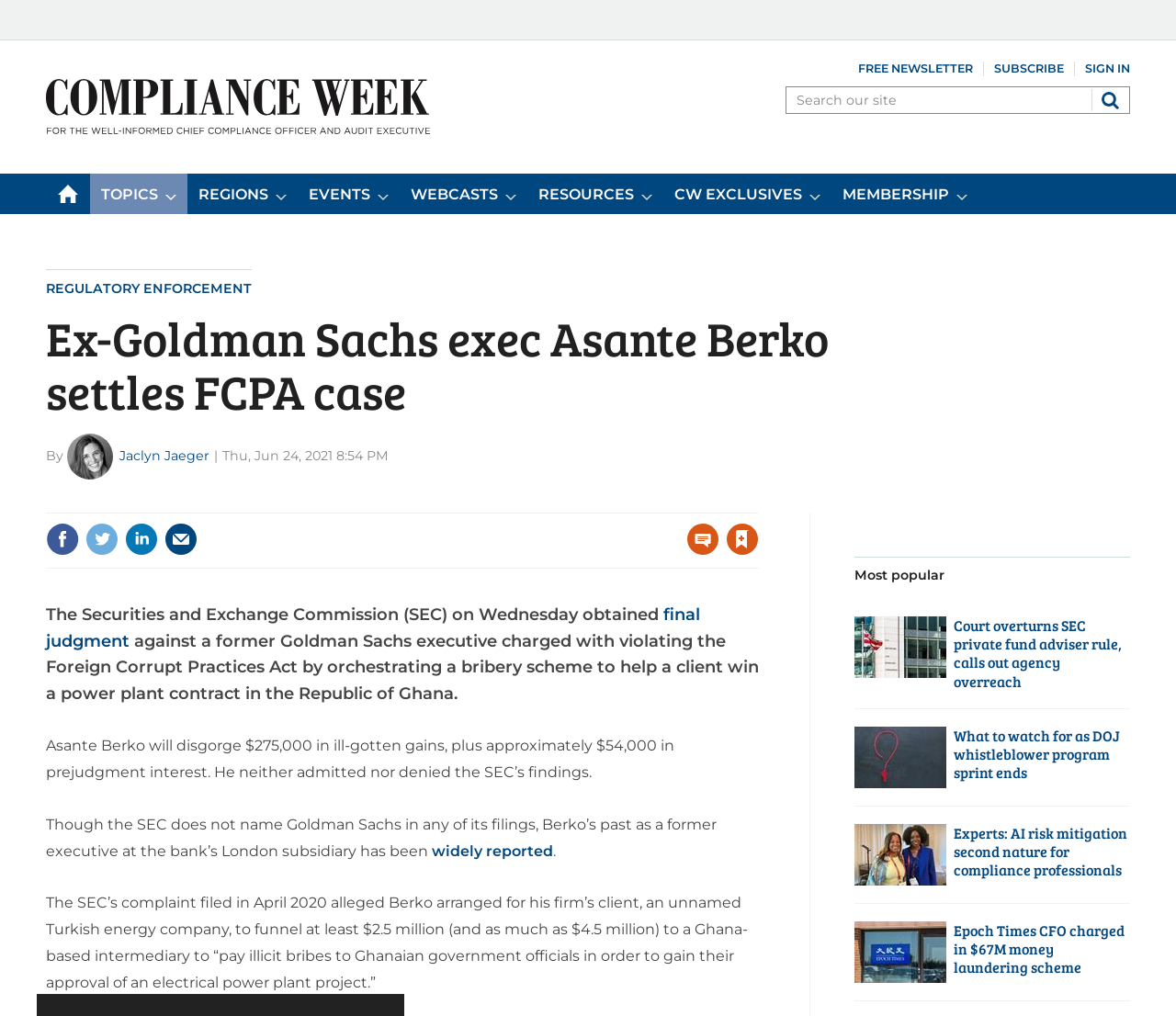Find the bounding box coordinates for the area that must be clicked to perform this action: "View Anti-Bribery topic".

[0.039, 0.293, 0.109, 0.309]